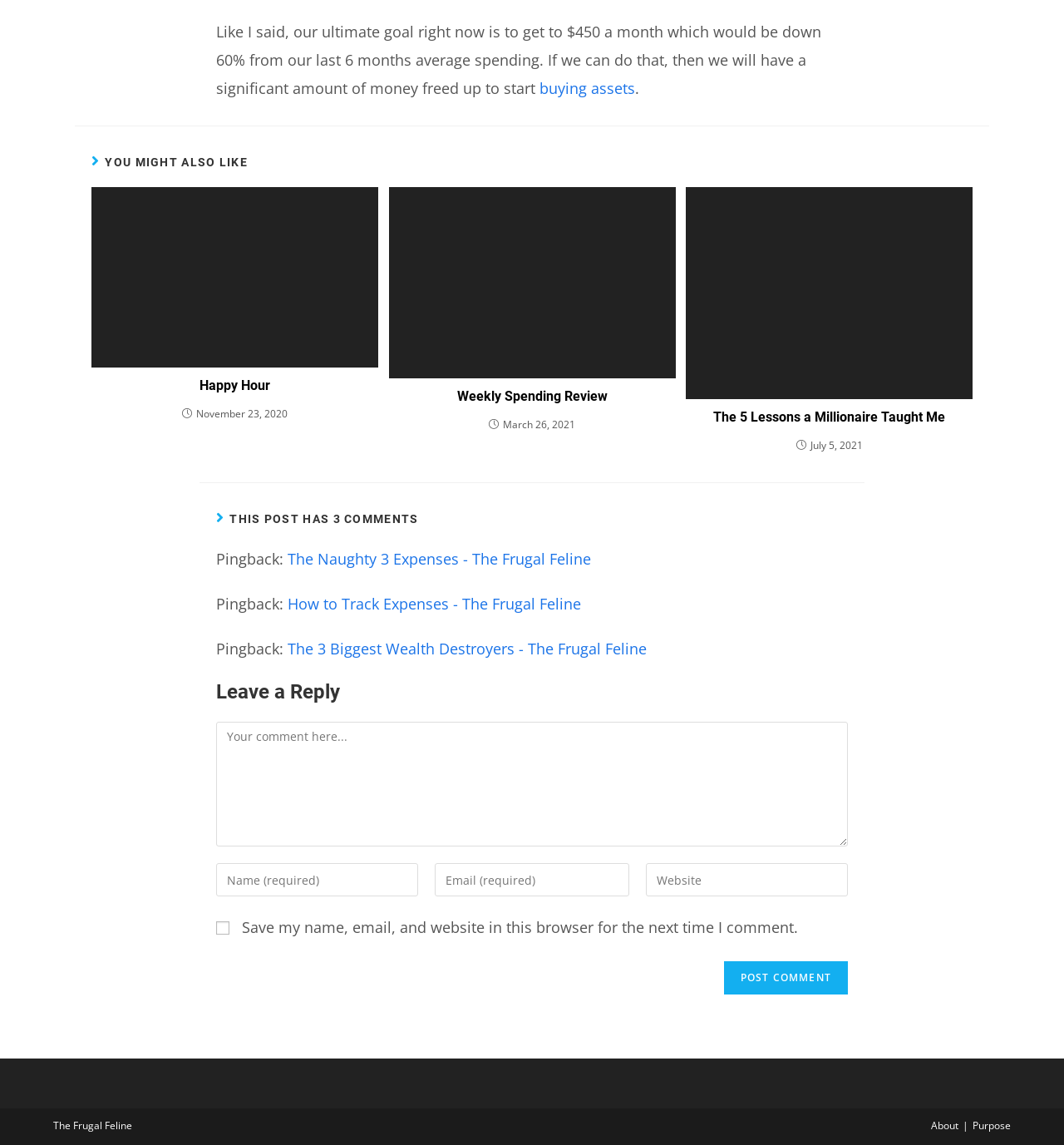Identify the coordinates of the bounding box for the element that must be clicked to accomplish the instruction: "Leave a comment".

[0.203, 0.631, 0.797, 0.74]